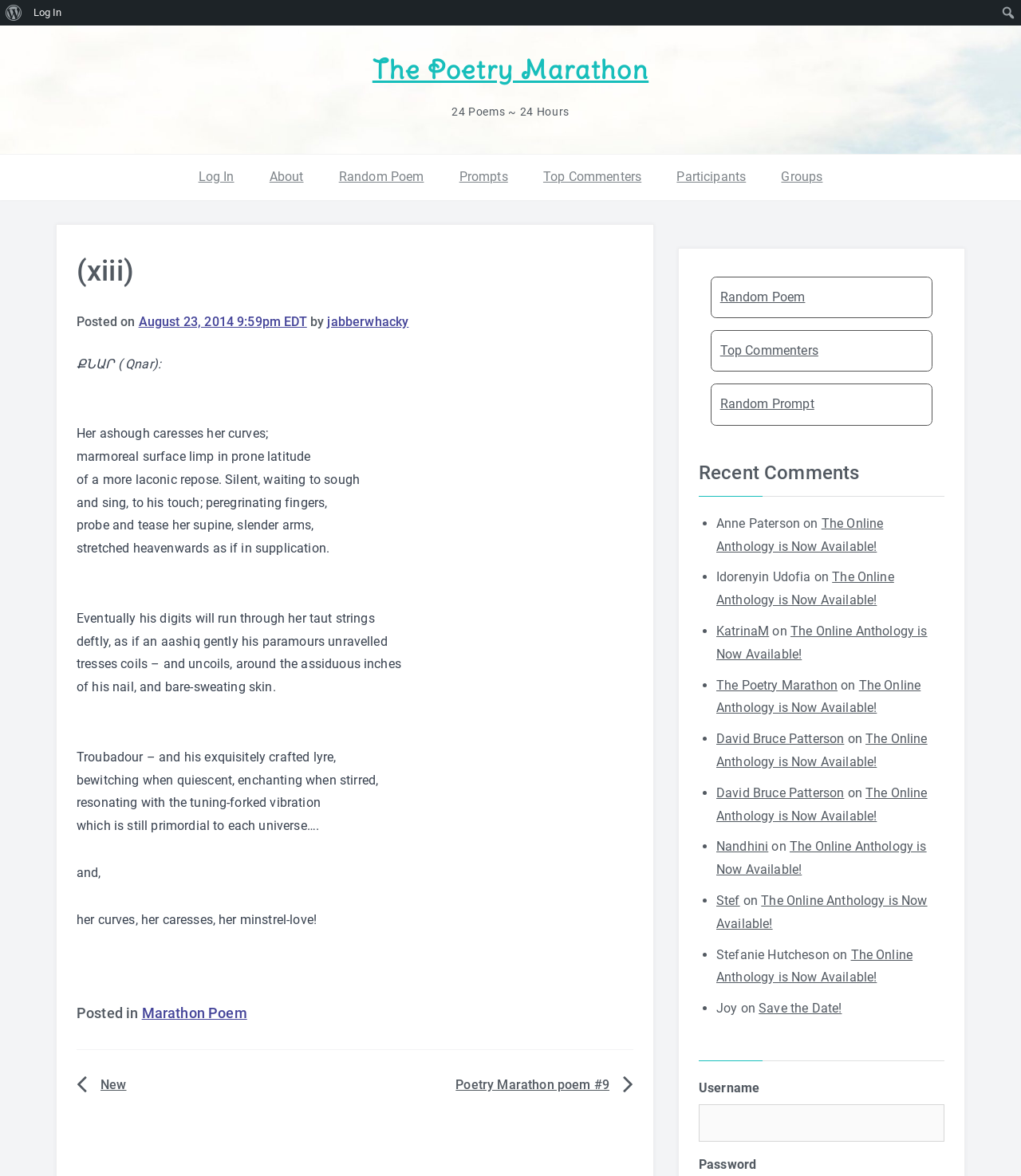Identify the bounding box coordinates of the part that should be clicked to carry out this instruction: "Read the poem titled '(xiii)'".

[0.075, 0.212, 0.62, 0.284]